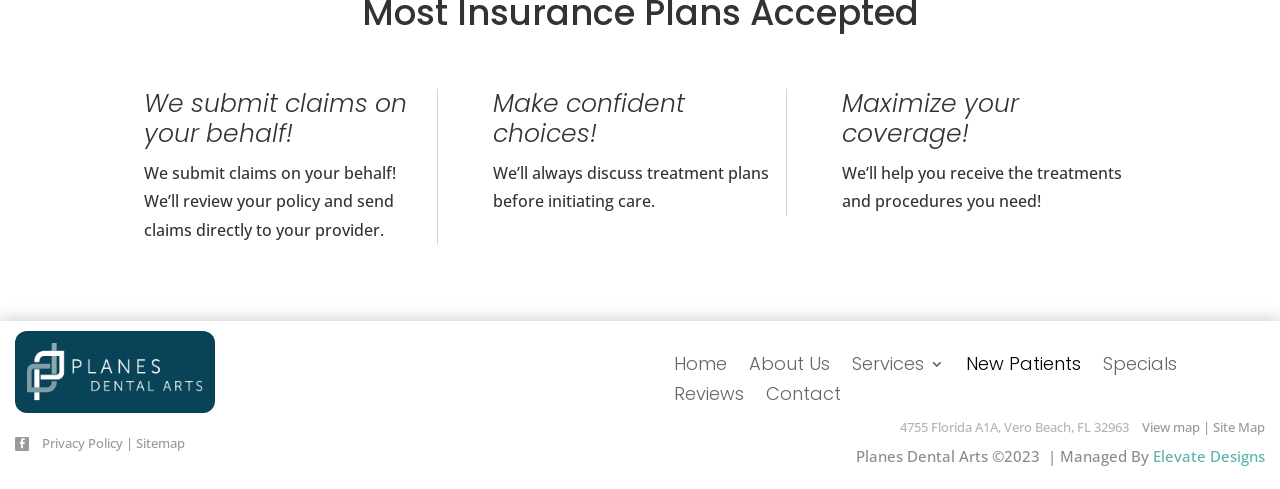What is the address of the dental clinic?
Examine the screenshot and reply with a single word or phrase.

4755 Florida A1A, Vero Beach, FL 32963